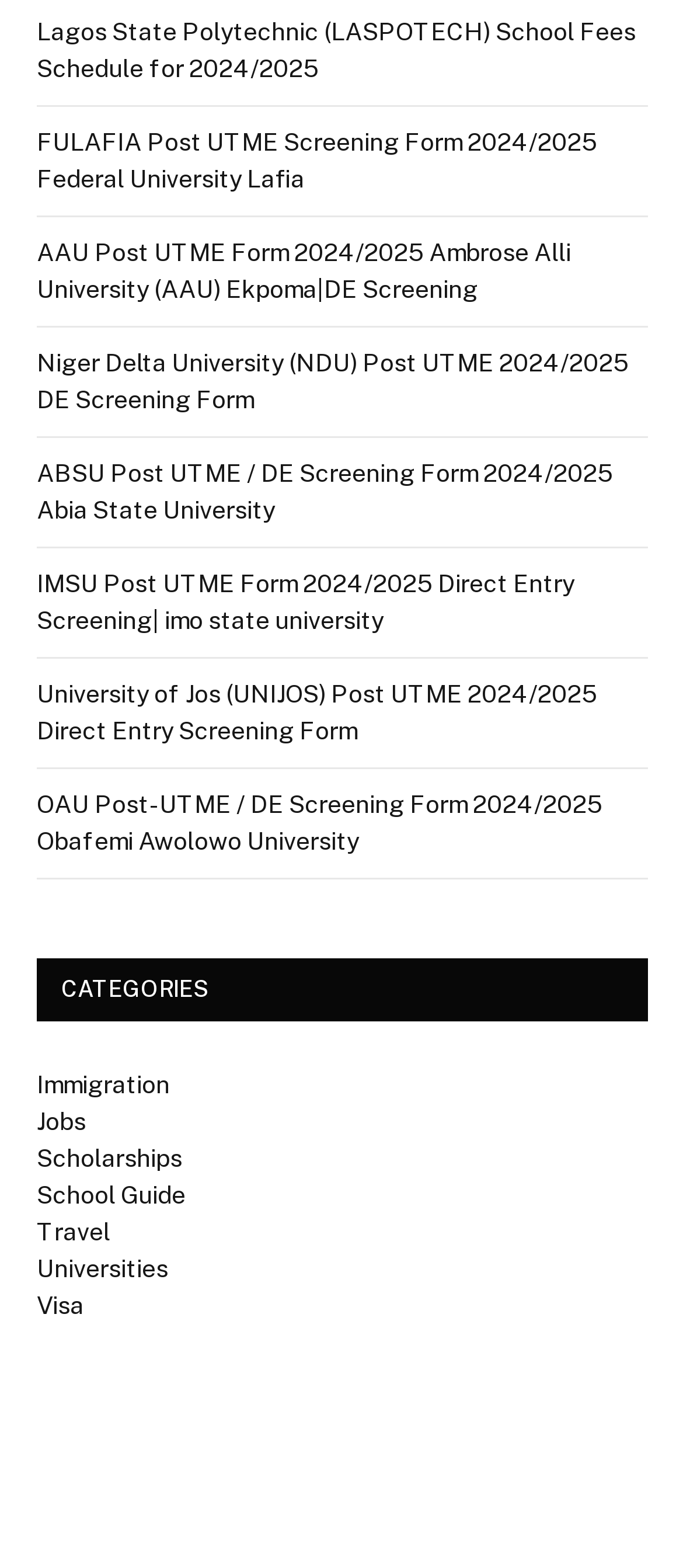Carefully examine the image and provide an in-depth answer to the question: Is the webpage focused on a specific country?

The universities listed on the webpage, such as Lagos State Polytechnic and University of Jos, suggest that the webpage is focused on Nigeria. This is because these universities are located in Nigeria.